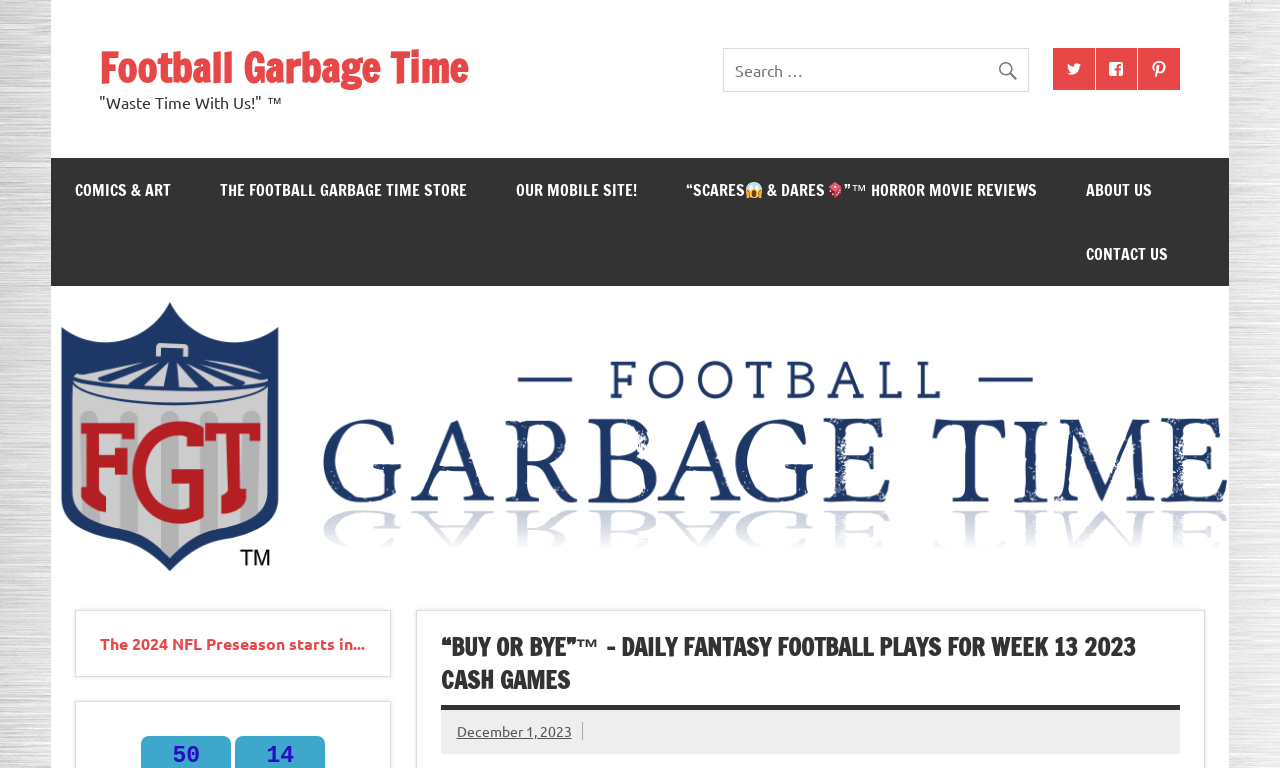Provide a short answer to the following question with just one word or phrase: What is the date of the article?

December 1, 2023